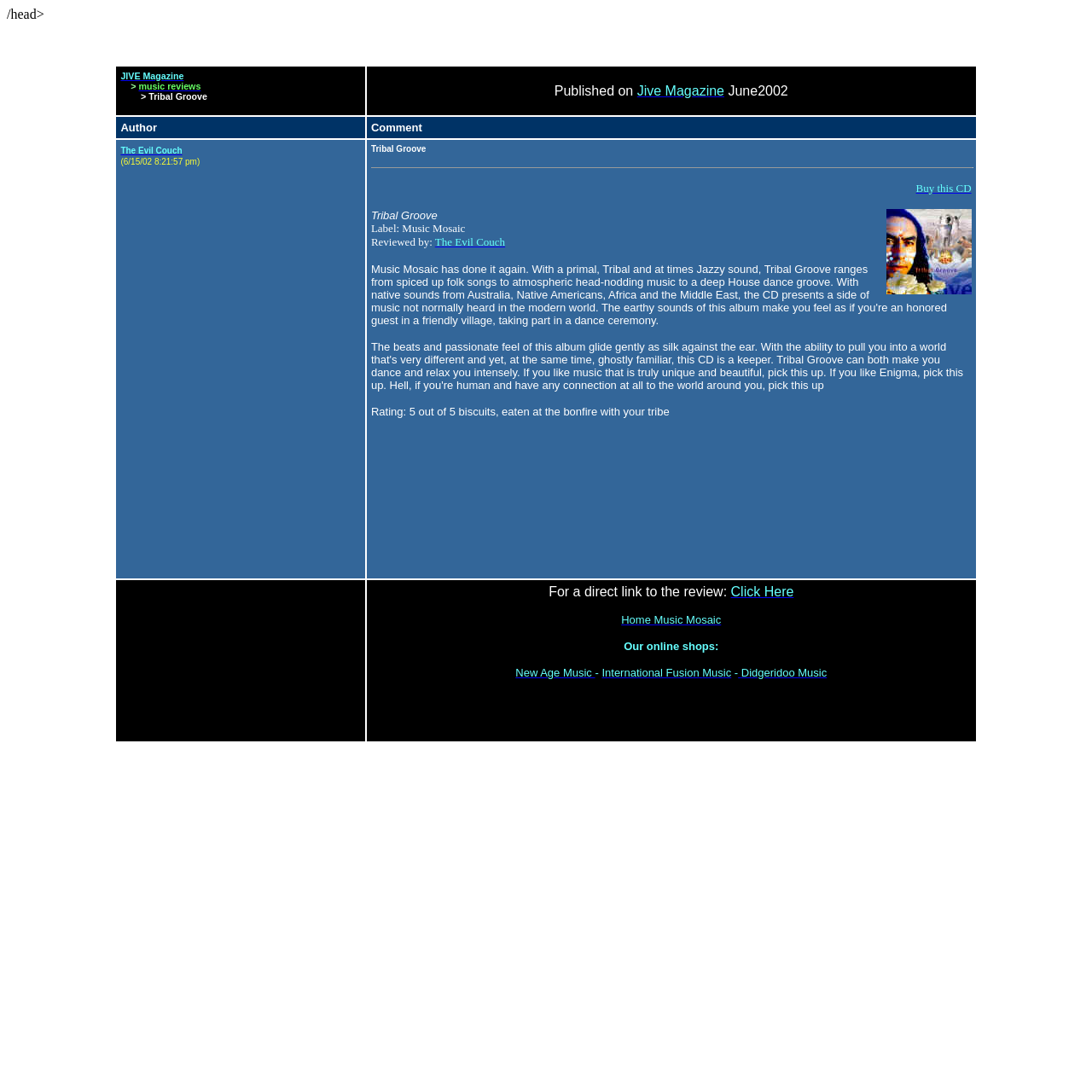Provide a brief response to the question below using one word or phrase:
Who wrote the review?

The Evil Couch